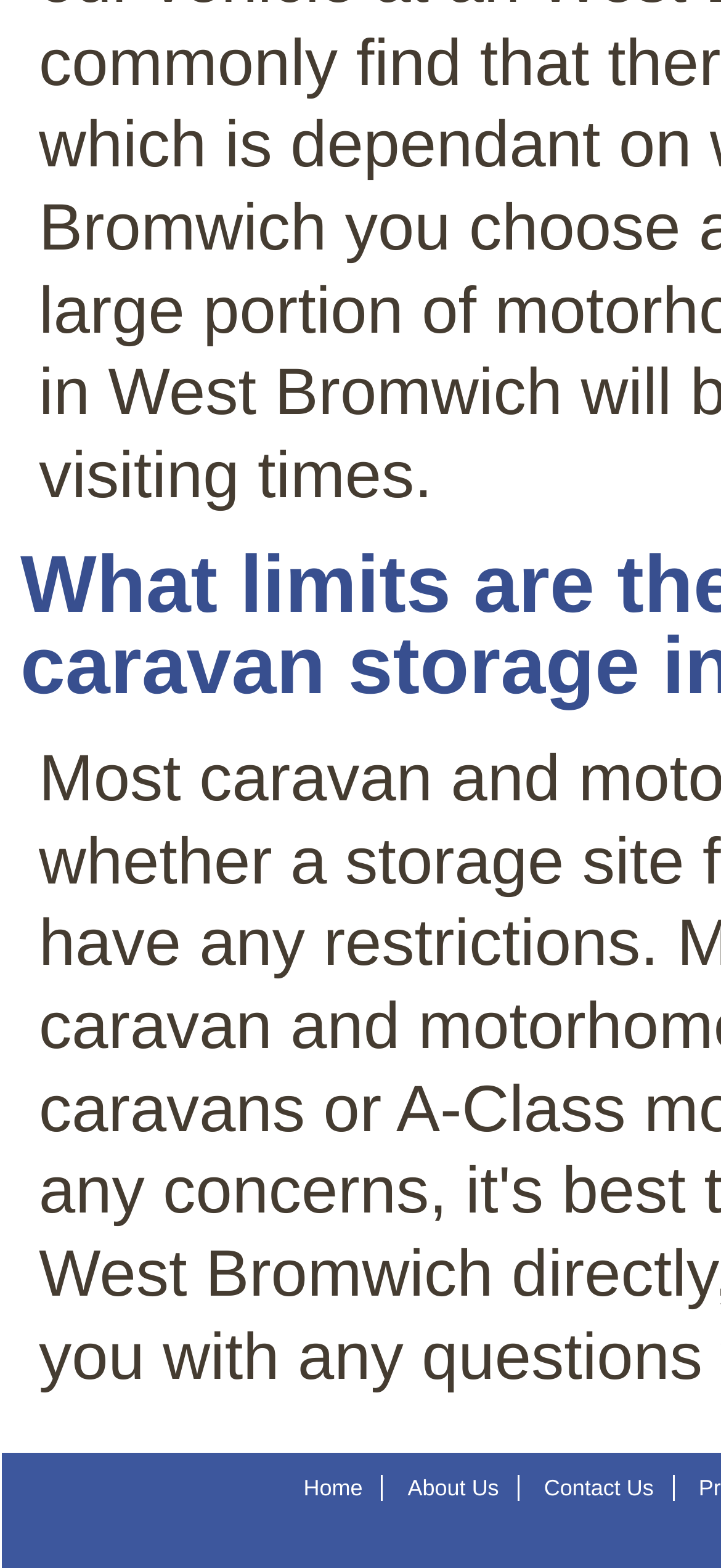Using the webpage screenshot and the element description Home, determine the bounding box coordinates. Specify the coordinates in the format (top-left x, top-left y, bottom-right x, bottom-right y) with values ranging from 0 to 1.

[0.421, 0.941, 0.503, 0.958]